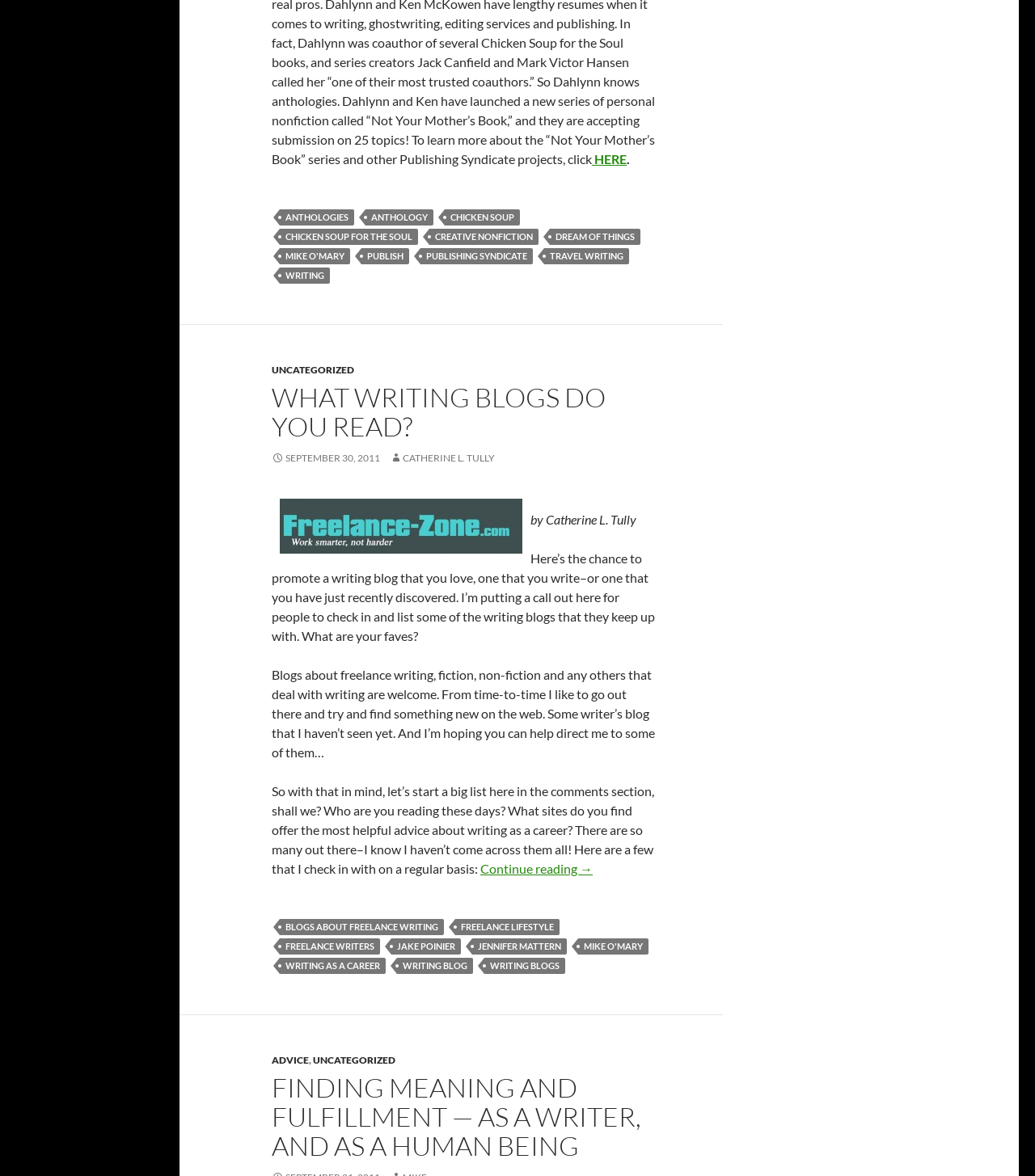Please identify the bounding box coordinates of the element's region that I should click in order to complete the following instruction: "Click on the link 'FINDING MEANING AND FULFILLMENT — AS A WRITER, AND AS A HUMAN BEING'". The bounding box coordinates consist of four float numbers between 0 and 1, i.e., [left, top, right, bottom].

[0.262, 0.911, 0.62, 0.988]